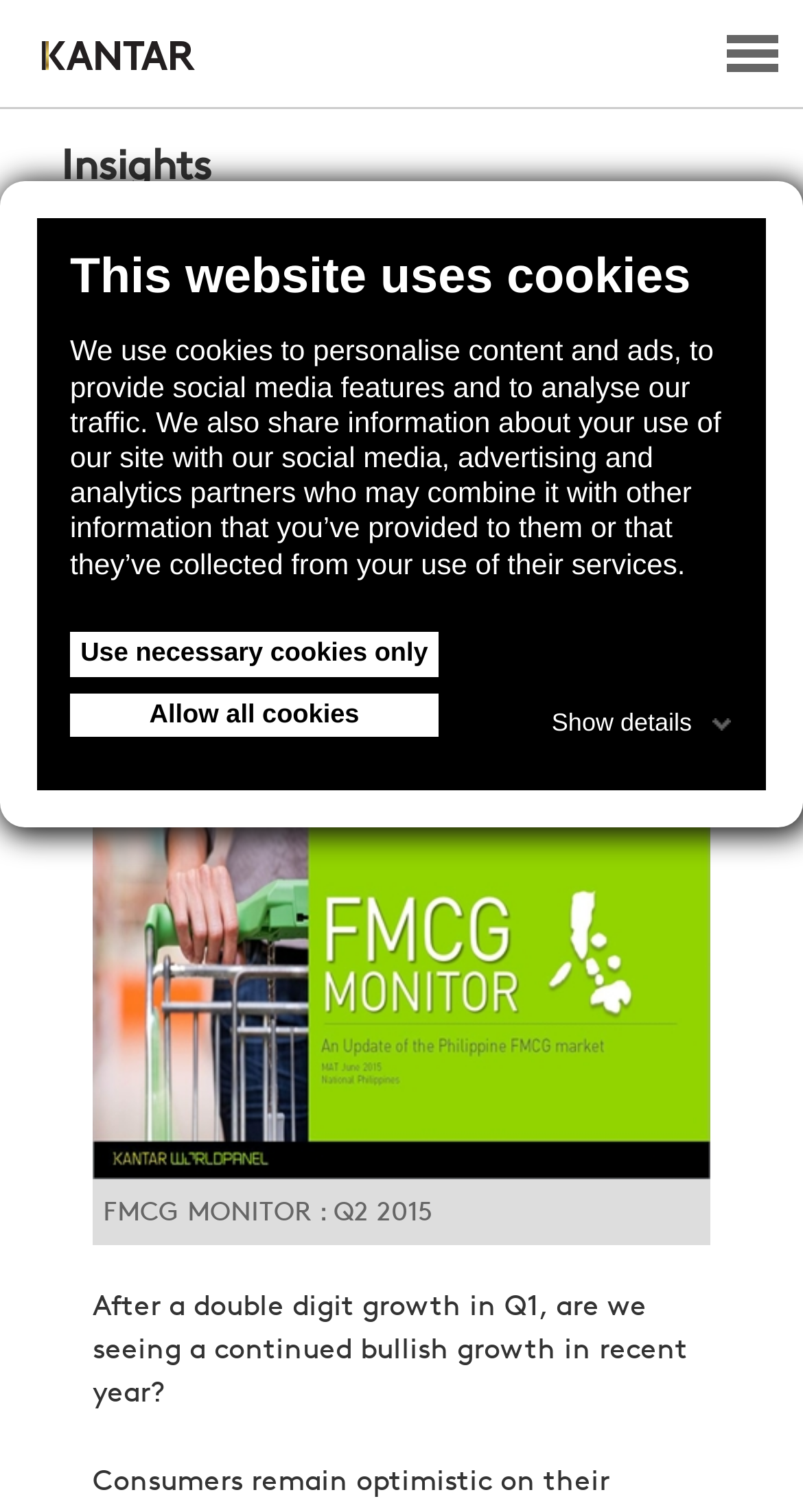Locate the bounding box coordinates of the item that should be clicked to fulfill the instruction: "Read the FMCG Monitor report".

[0.115, 0.508, 0.885, 0.78]